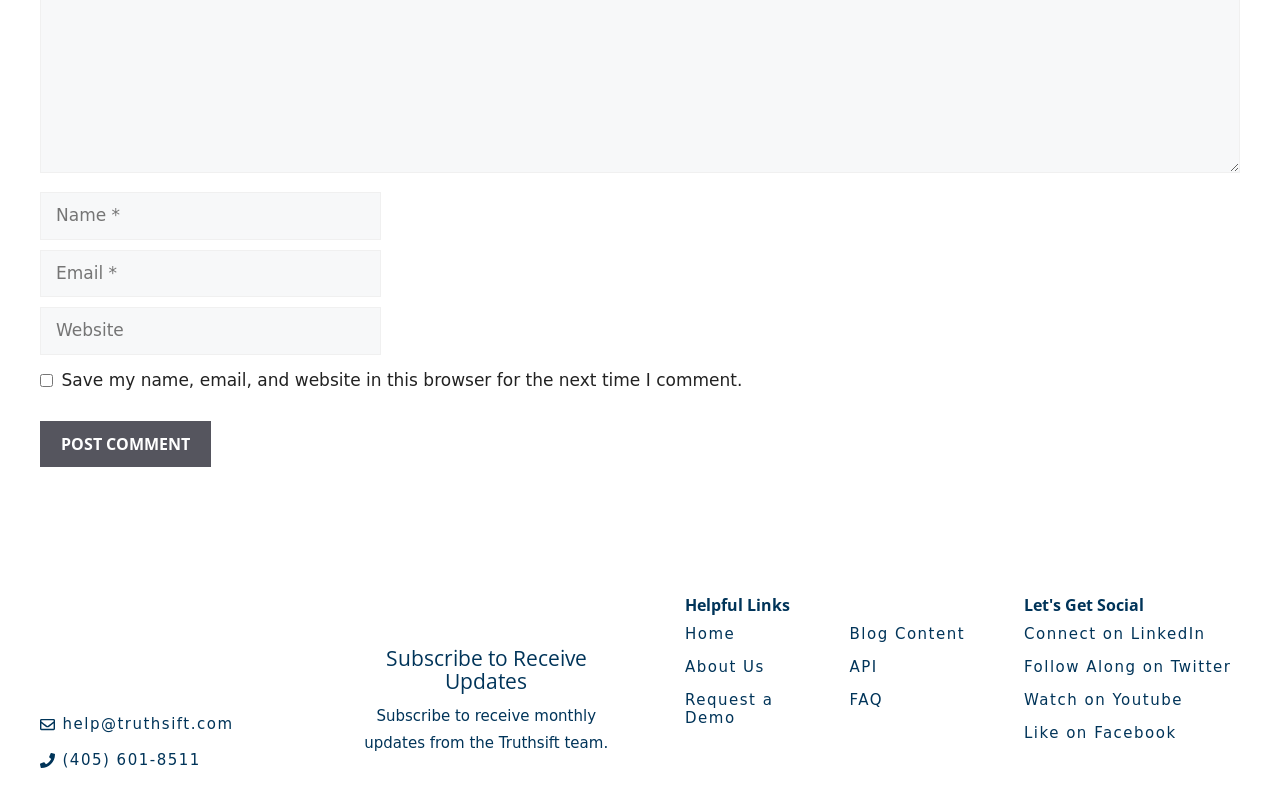How many social media platforms are listed?
Refer to the image and answer the question using a single word or phrase.

4